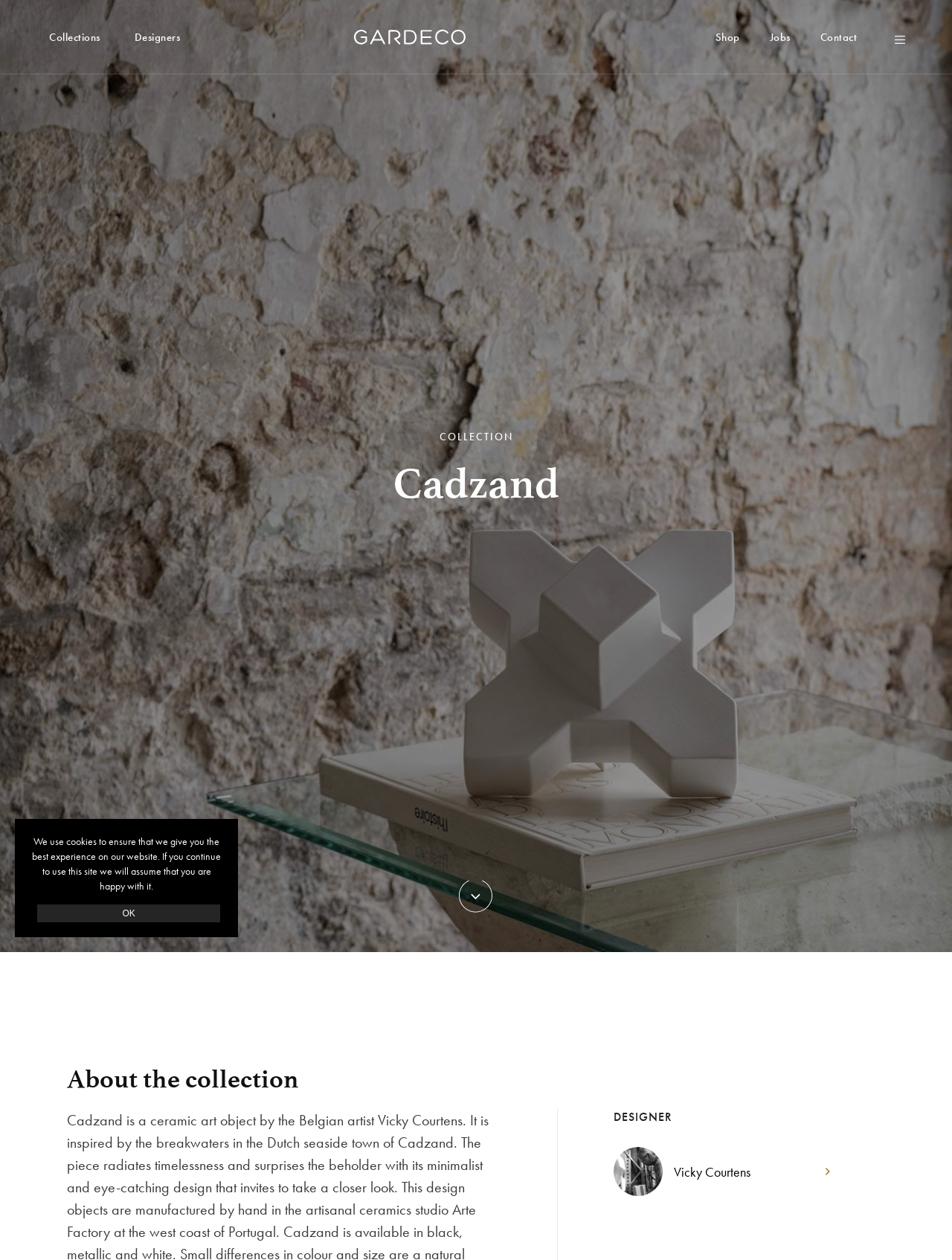Analyze the image and answer the question with as much detail as possible: 
Who is the designer of the ceramic art object?

The designer of the ceramic art object is obtained from the link element 'Vicky Courtens icon-arrow-white' with bounding box coordinates [0.644, 0.91, 0.871, 0.949].